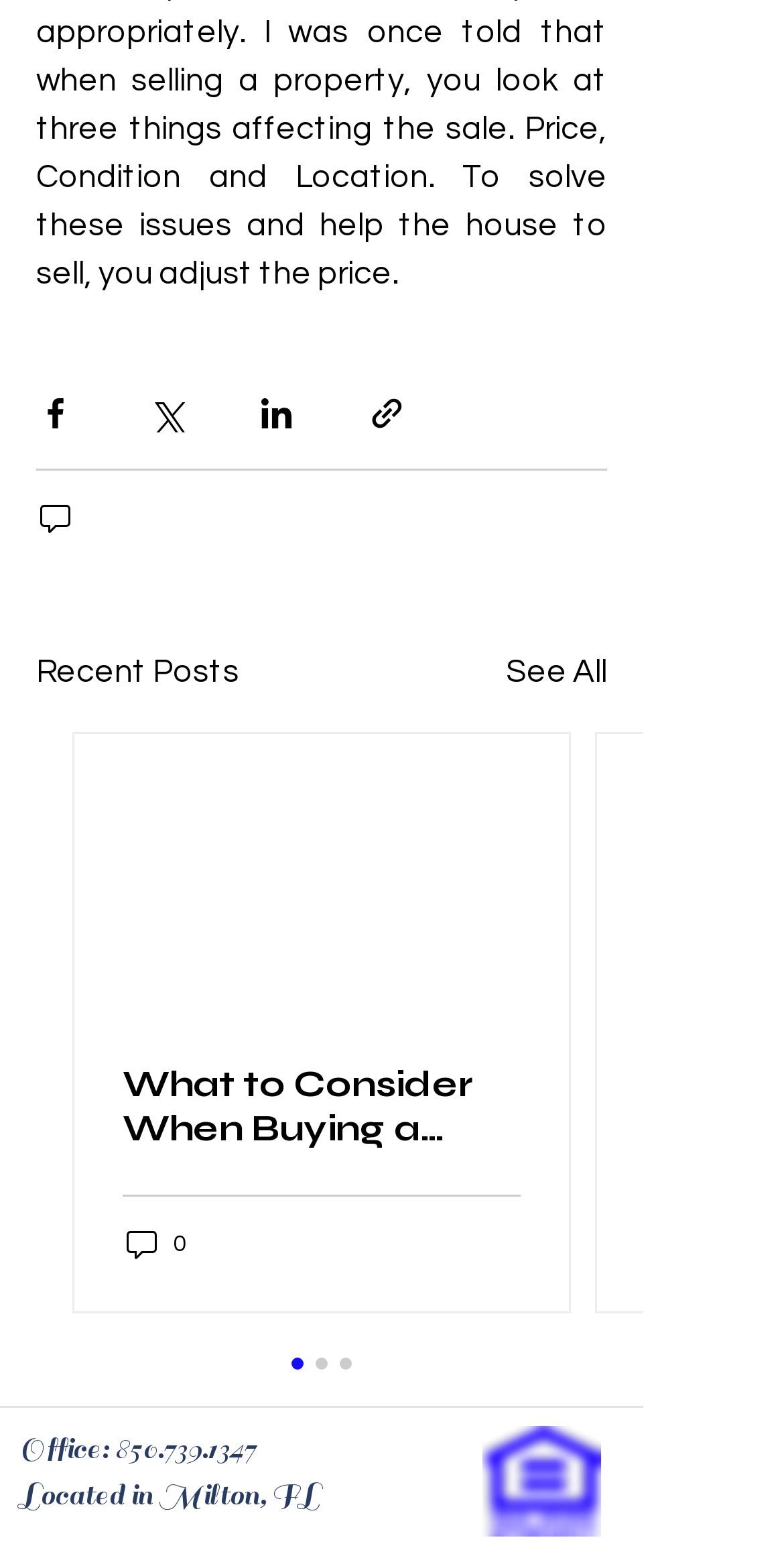Reply to the question with a single word or phrase:
How many links are there in the 'Recent Posts' section?

3